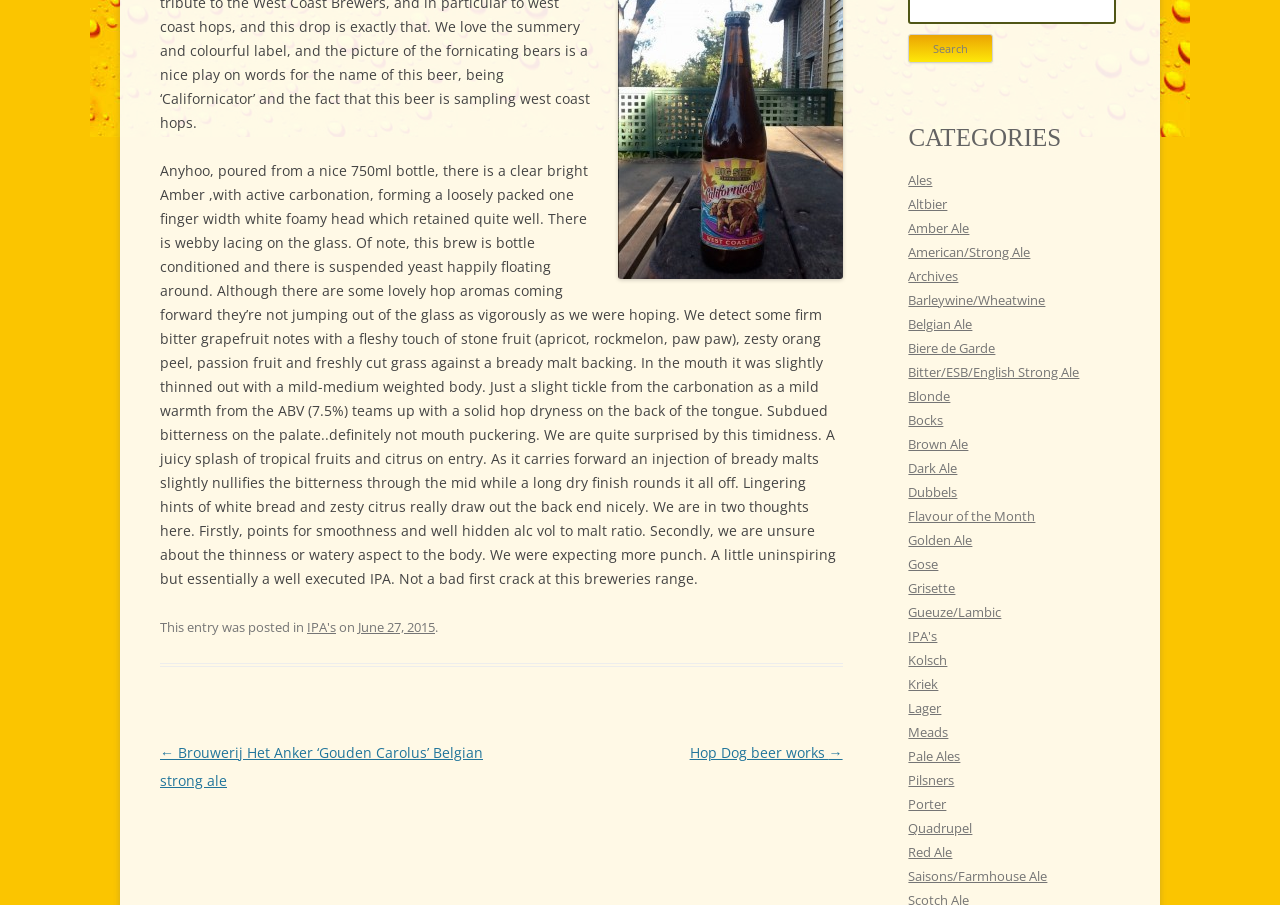Locate the bounding box of the user interface element based on this description: "Altbier".

[0.71, 0.215, 0.74, 0.235]